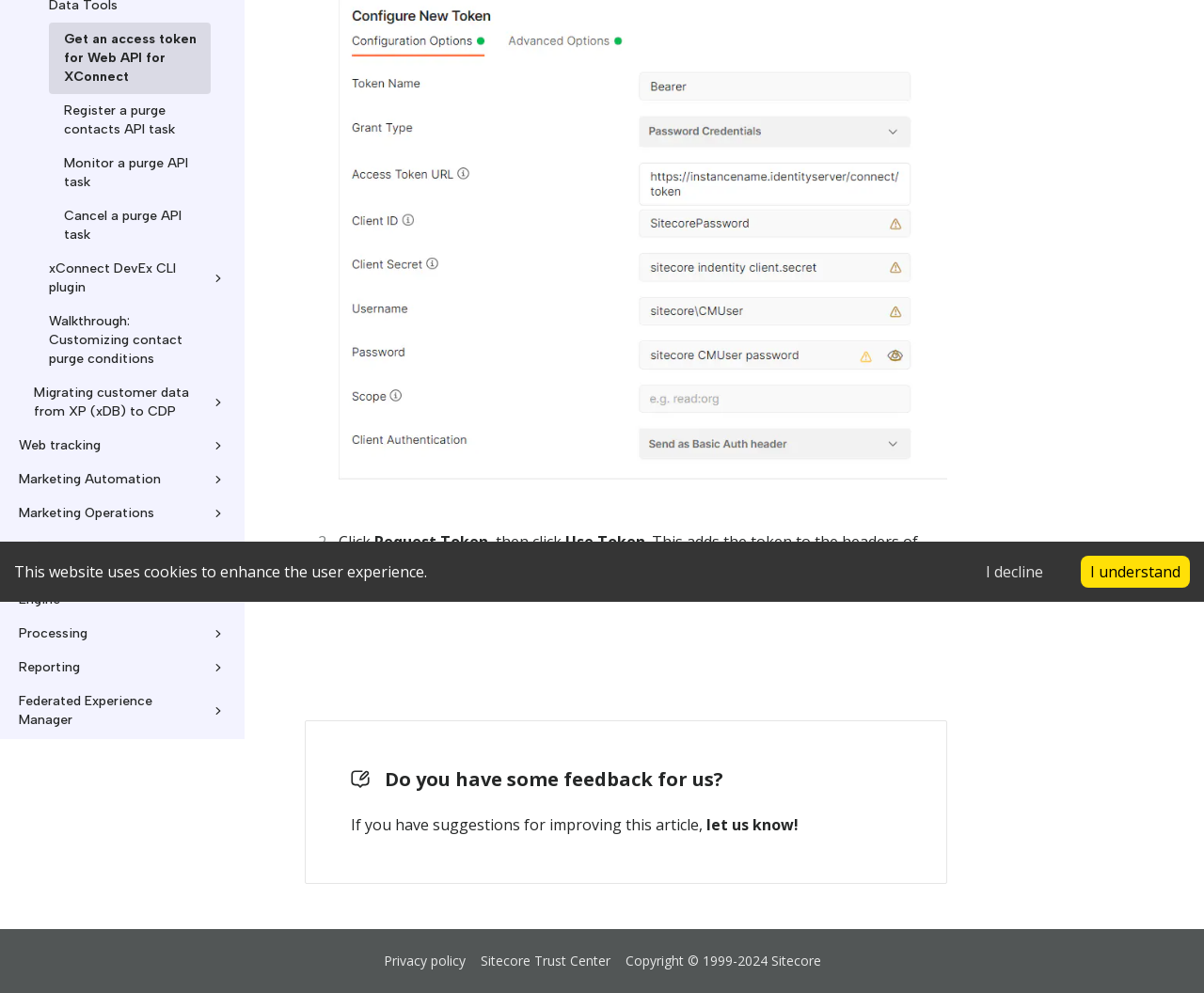Determine the bounding box coordinates for the HTML element described here: "let us know!".

[0.587, 0.817, 0.663, 0.844]